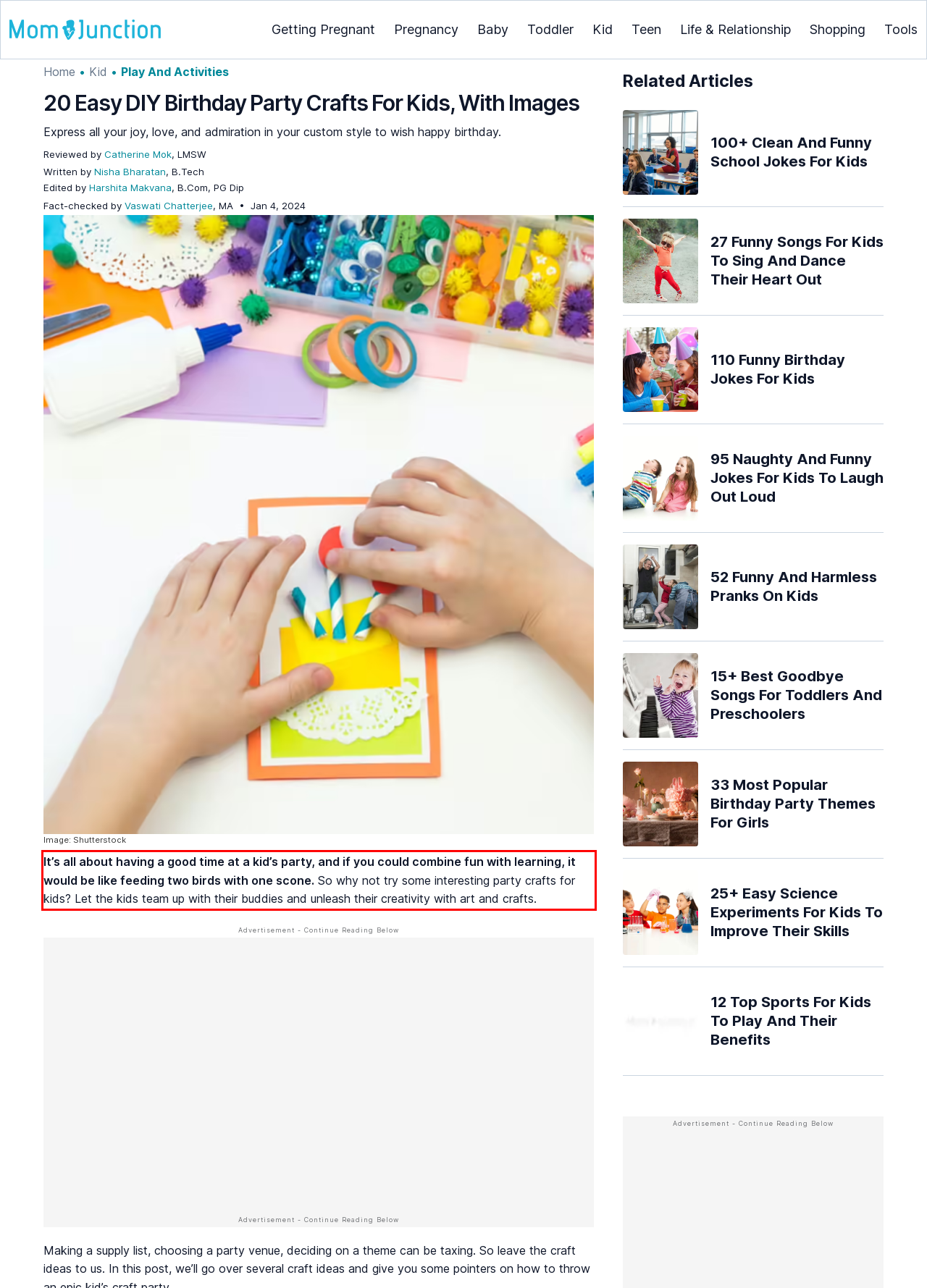You have a screenshot of a webpage with a red bounding box. Use OCR to generate the text contained within this red rectangle.

It’s all about having a good time at a kid’s party, and if you could combine fun with learning, it would be like feeding two birds with one scone. So why not try some interesting party crafts for kids? Let the kids team up with their buddies and unleash their creativity with art and crafts.